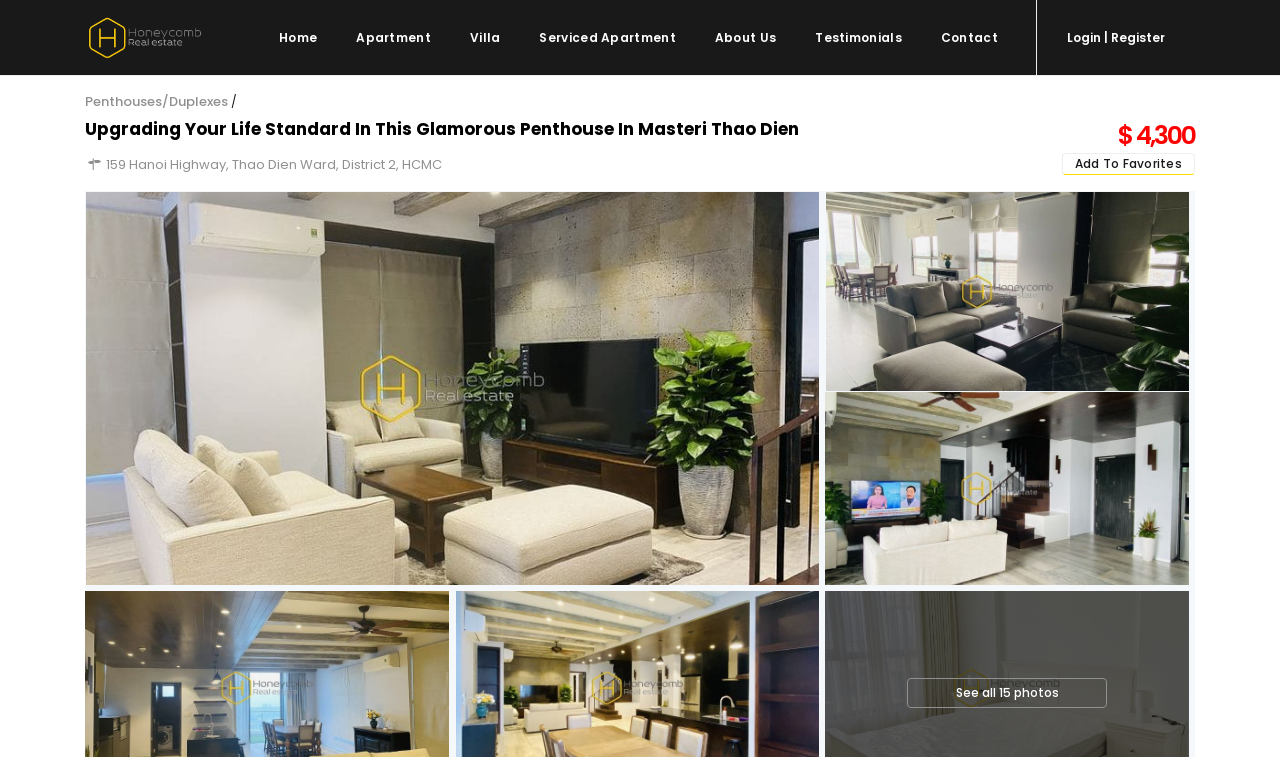Show me the bounding box coordinates of the clickable region to achieve the task as per the instruction: "Click on the logo".

[0.066, 0.017, 0.16, 0.082]